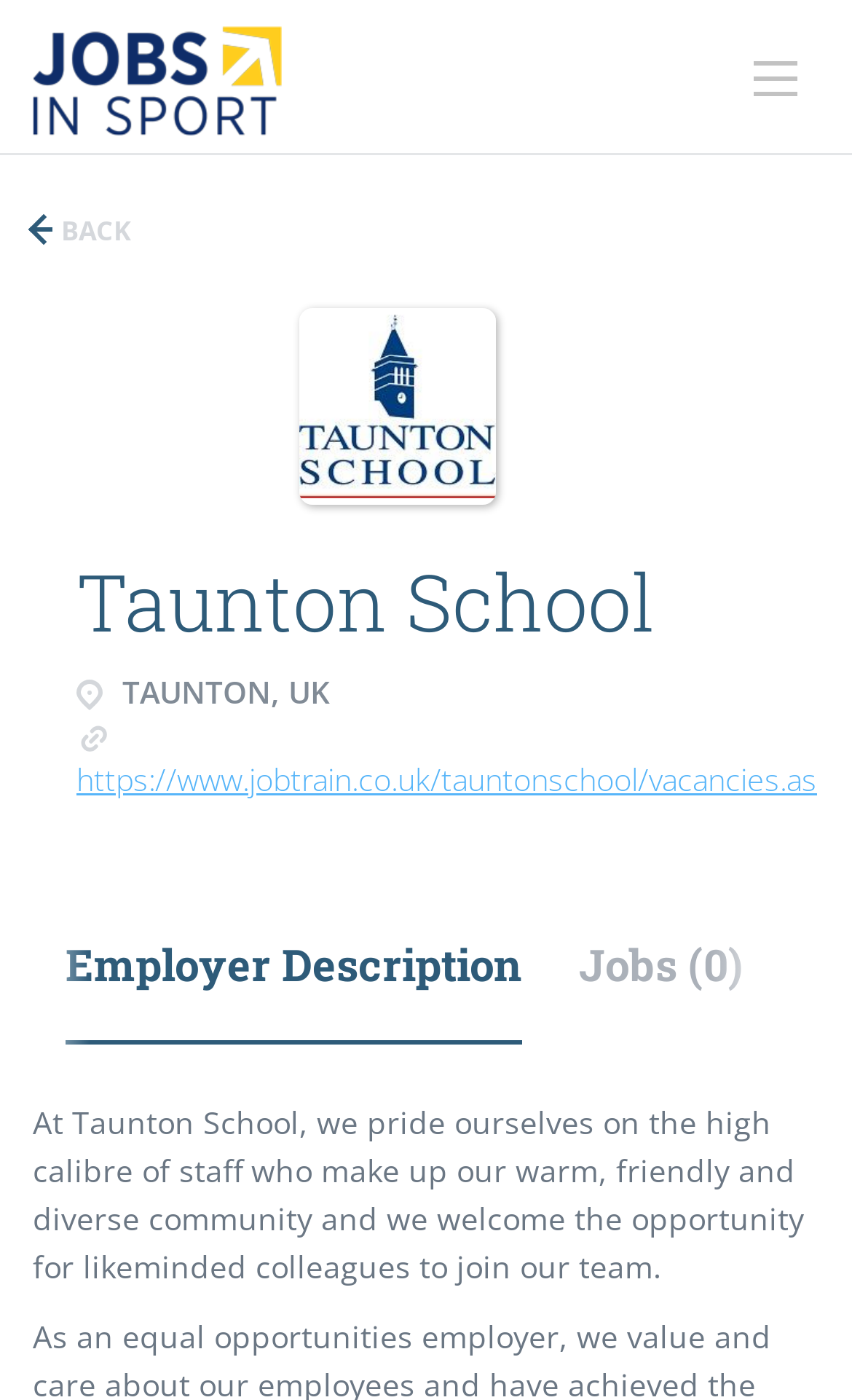How many jobs are available?
Utilize the information in the image to give a detailed answer to the question.

I found the answer by looking at the tab element with the text 'Jobs (0)' at coordinates [0.679, 0.666, 0.872, 0.745].